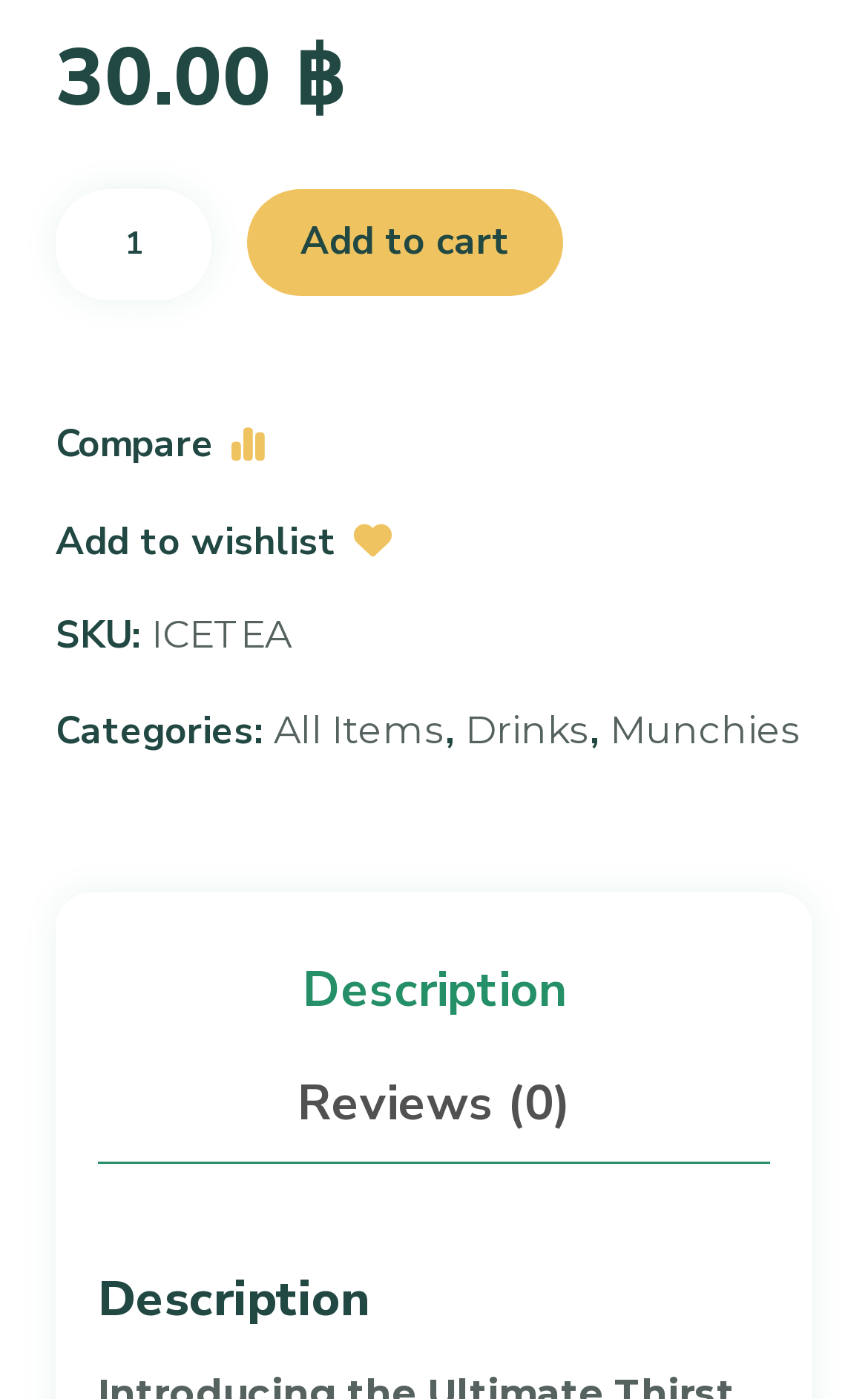Please answer the following question using a single word or phrase: What is the minimum quantity of Lipton Iced Tea that can be purchased?

1